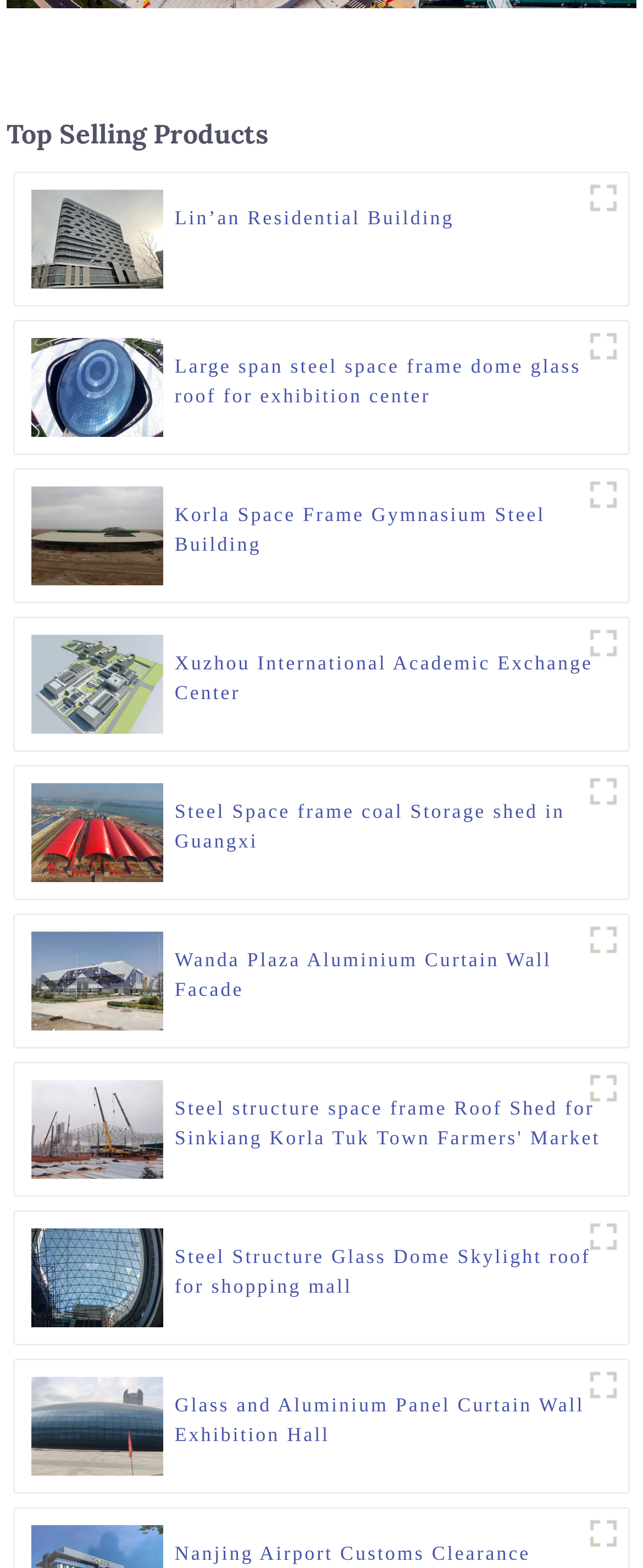Locate the bounding box coordinates of the clickable element to fulfill the following instruction: "Learn about Xuzhou International Academic Exchange Center". Provide the coordinates as four float numbers between 0 and 1 in the format [left, top, right, bottom].

[0.048, 0.428, 0.254, 0.443]